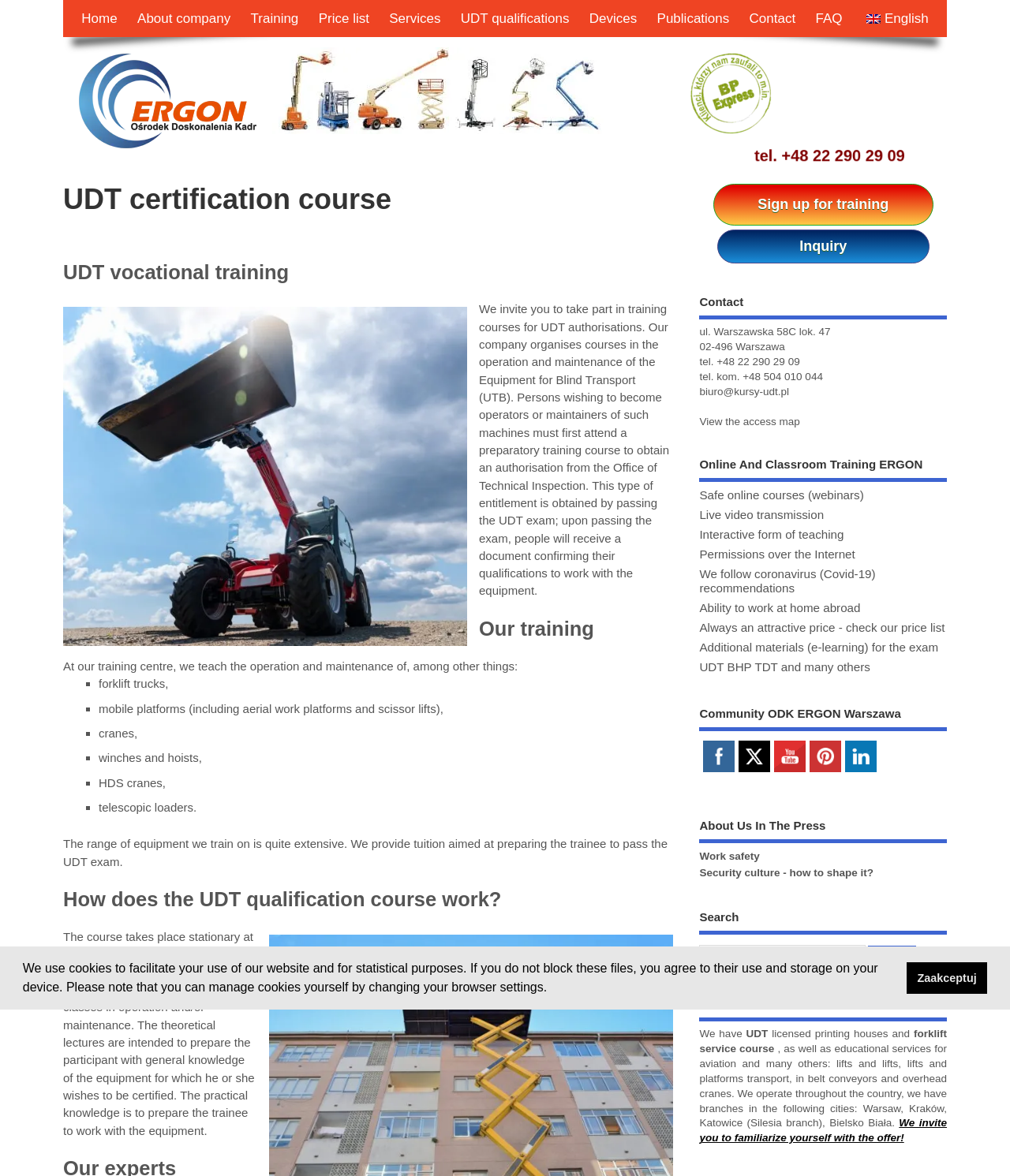Determine the coordinates of the bounding box for the clickable area needed to execute this instruction: "Click on the 'Inquiry' link".

[0.71, 0.195, 0.92, 0.224]